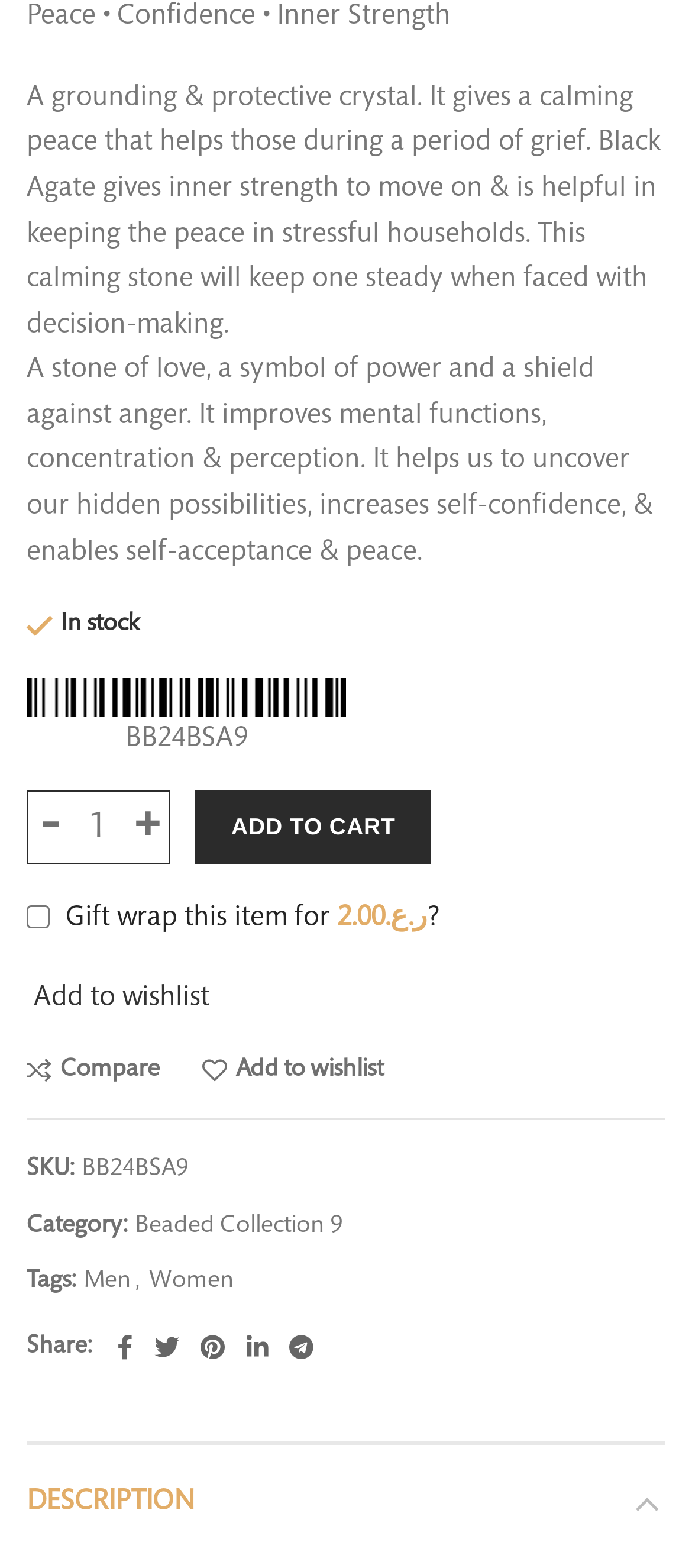Using the information in the image, could you please answer the following question in detail:
What is the current quantity of the product?

The current quantity of the product can be found in the spinbutton element, which has a valuemin of 1, valuemax of 24, and a valuetext of 1, indicating that the current quantity is 1.